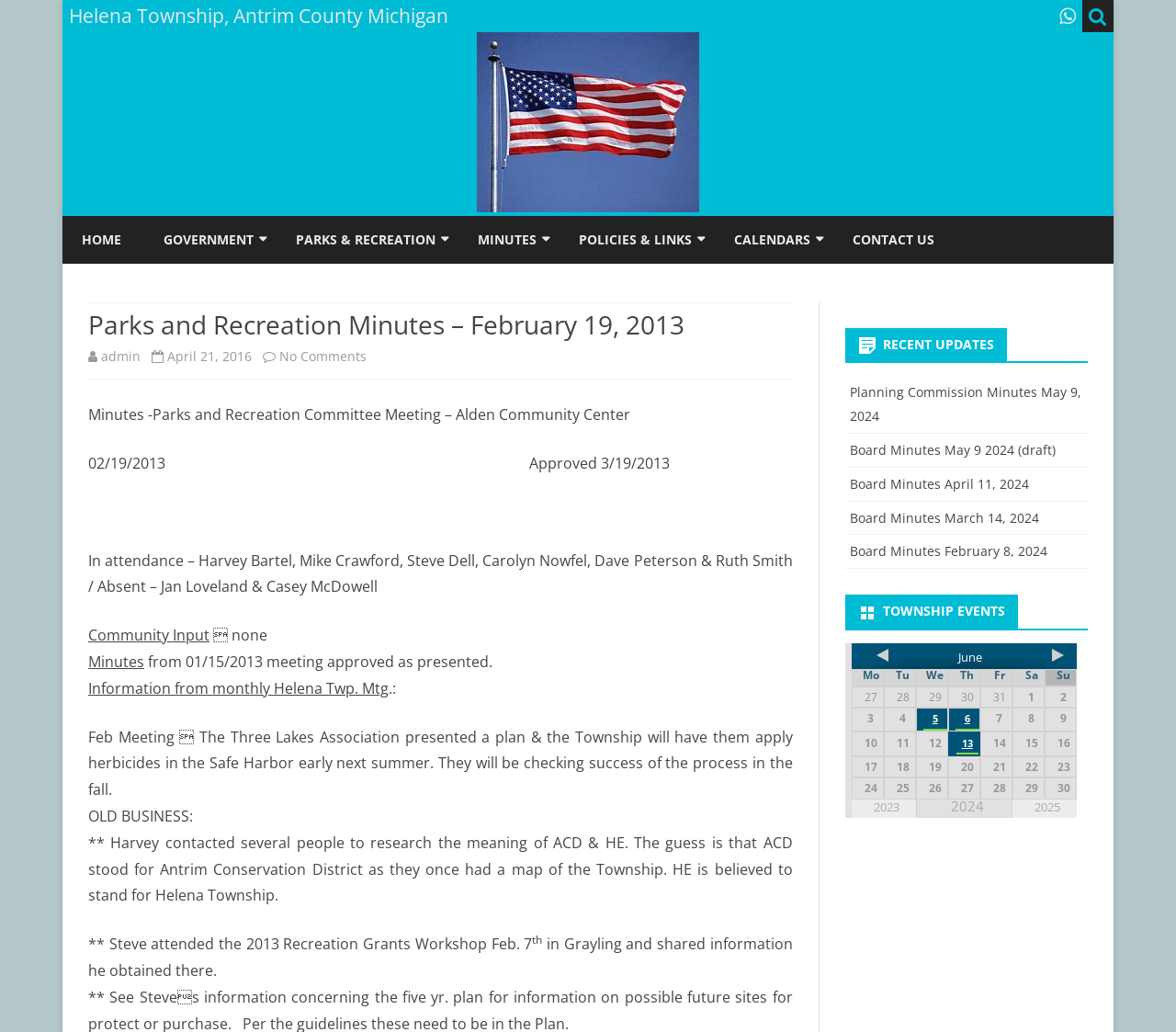Identify the bounding box coordinates of the area that should be clicked in order to complete the given instruction: "Click on HOME". The bounding box coordinates should be four float numbers between 0 and 1, i.e., [left, top, right, bottom].

[0.07, 0.209, 0.103, 0.255]